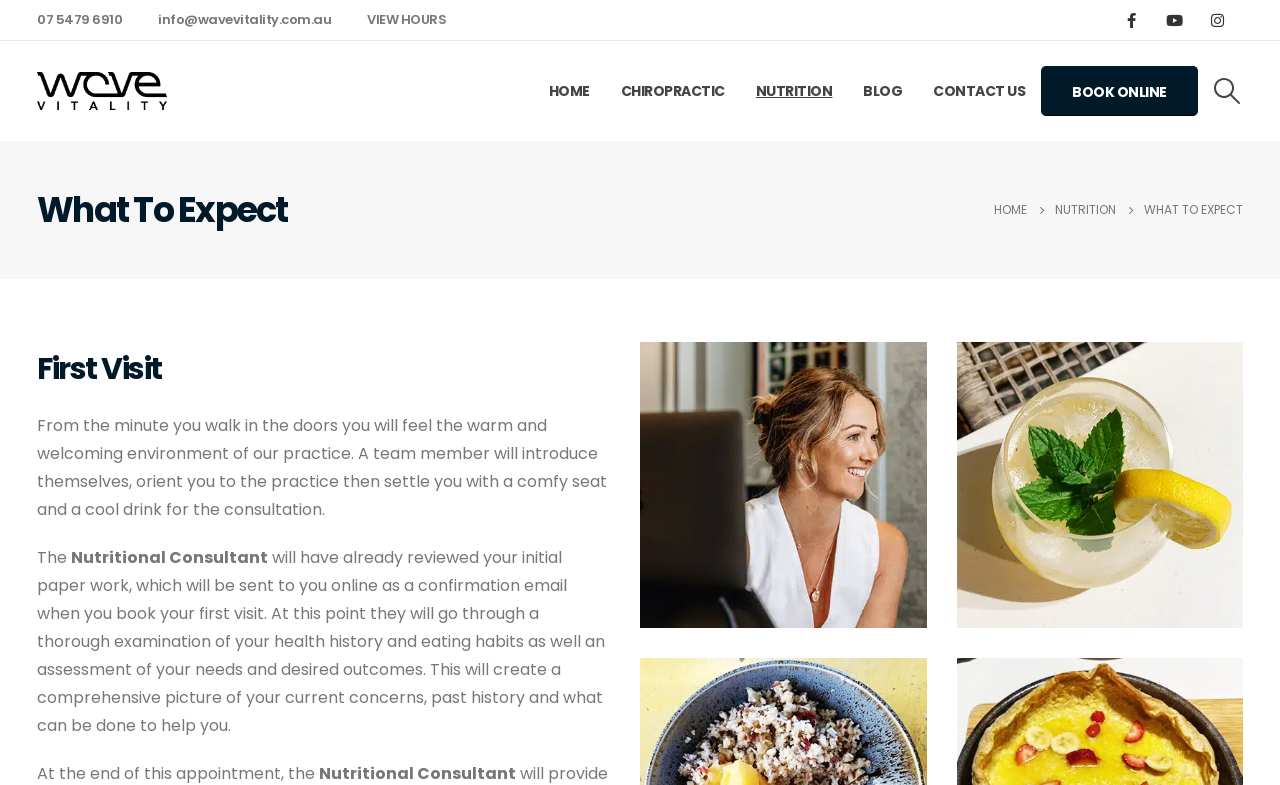Could you locate the bounding box coordinates for the section that should be clicked to accomplish this task: "Call the phone number".

[0.029, 0.0, 0.103, 0.051]